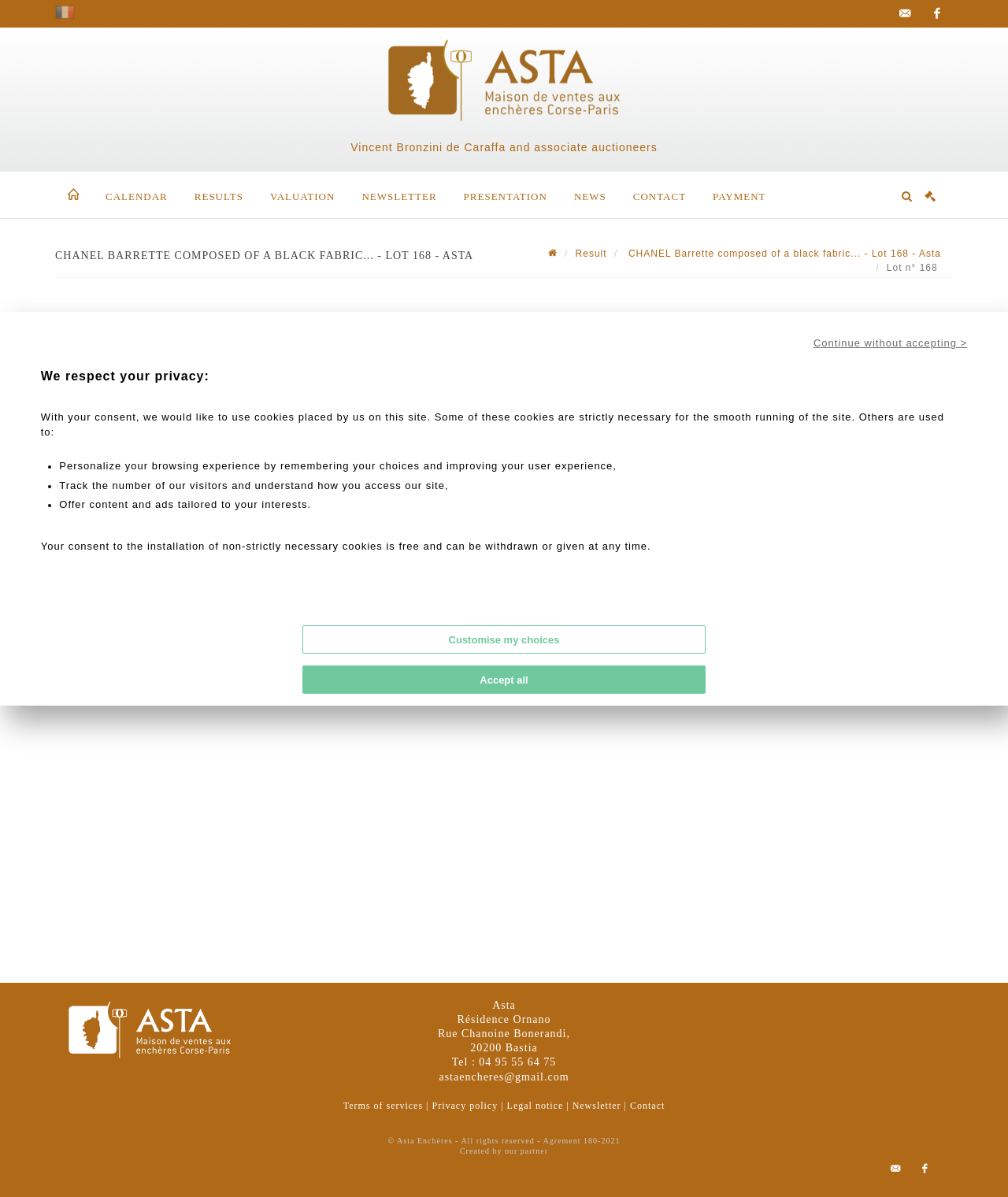Predict the bounding box for the UI component with the following description: "parent_node: ABSENTEE BIDS".

[0.917, 0.157, 0.957, 0.171]